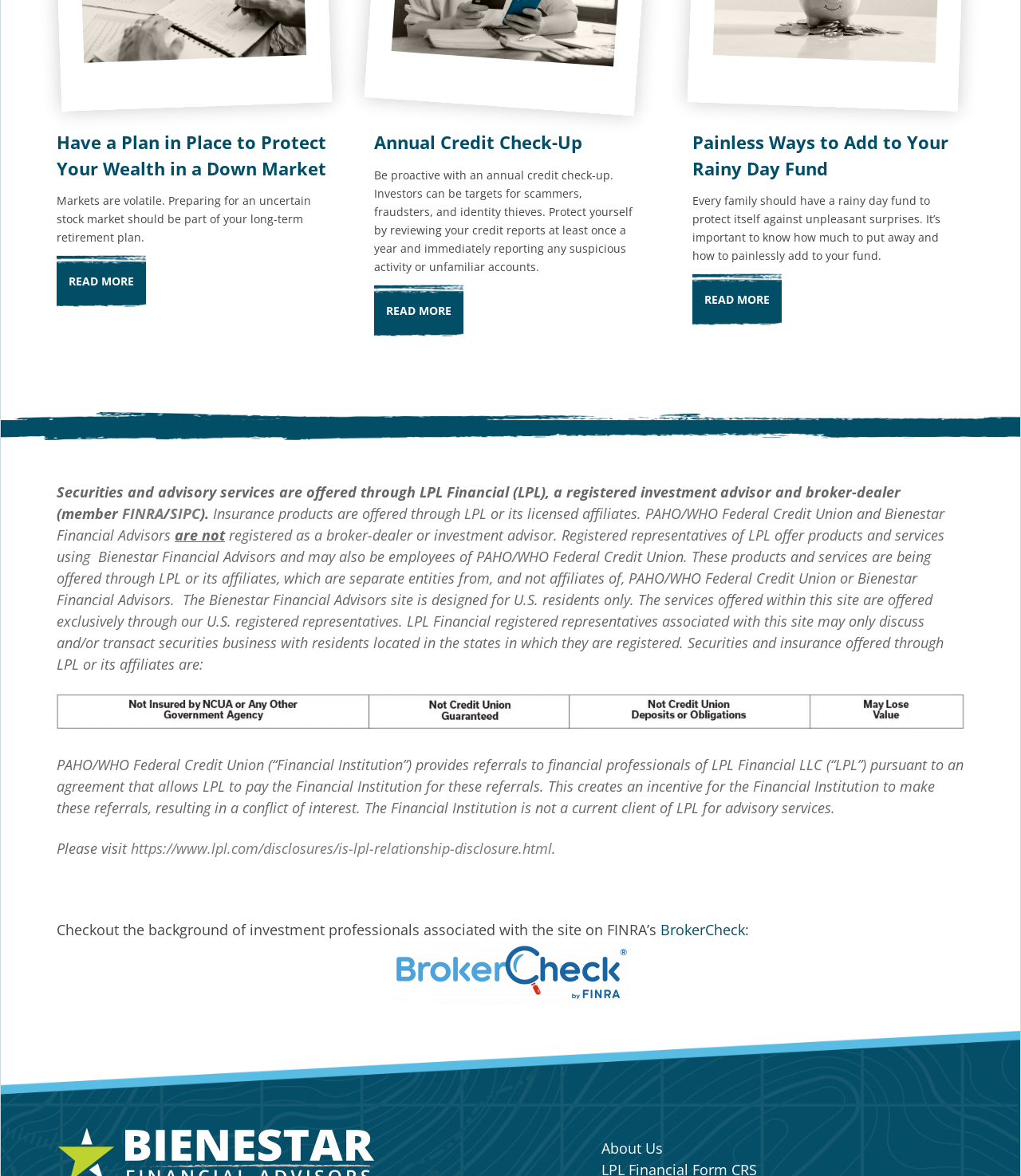Identify the bounding box coordinates of the clickable region necessary to fulfill the following instruction: "Go to 'About Us'". The bounding box coordinates should be four float numbers between 0 and 1, i.e., [left, top, right, bottom].

[0.589, 0.967, 0.945, 0.986]